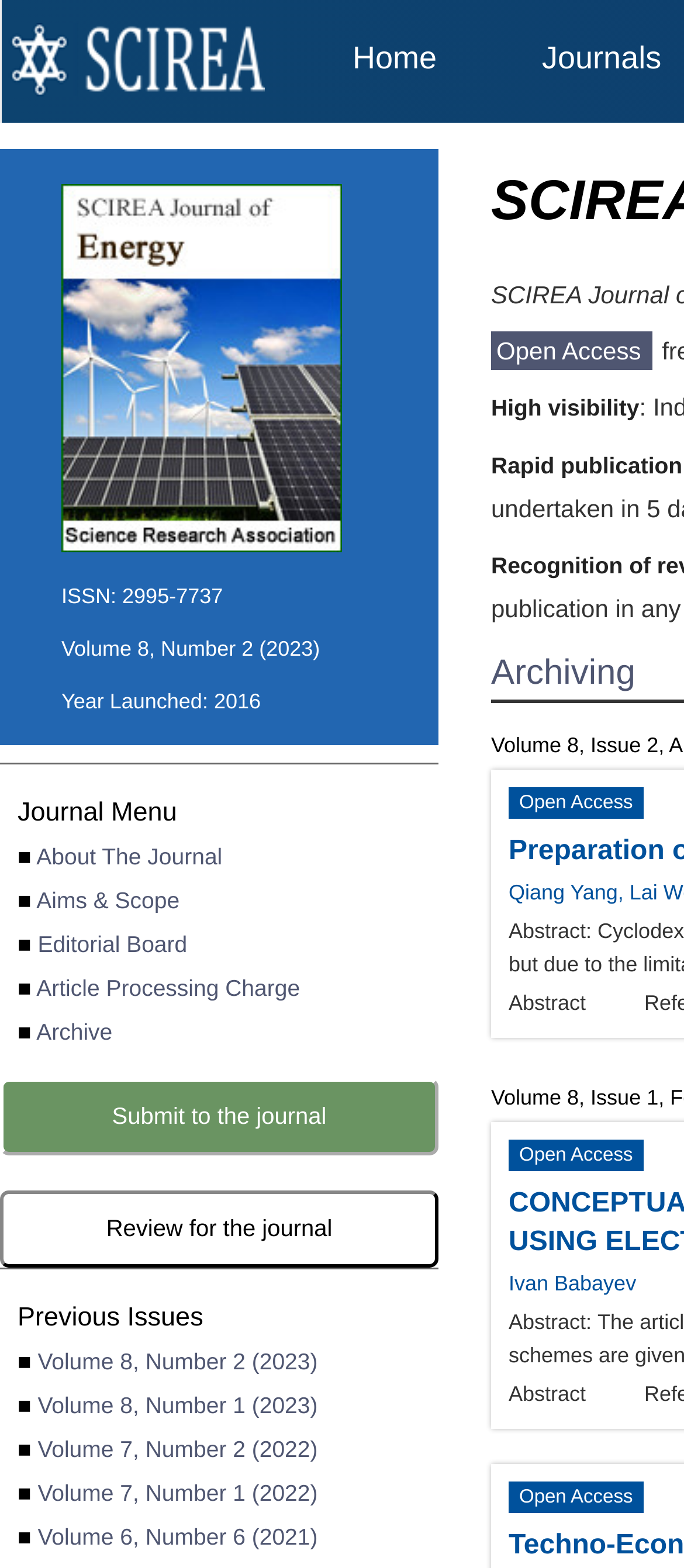What is the year the journal was launched?
By examining the image, provide a one-word or phrase answer.

2016